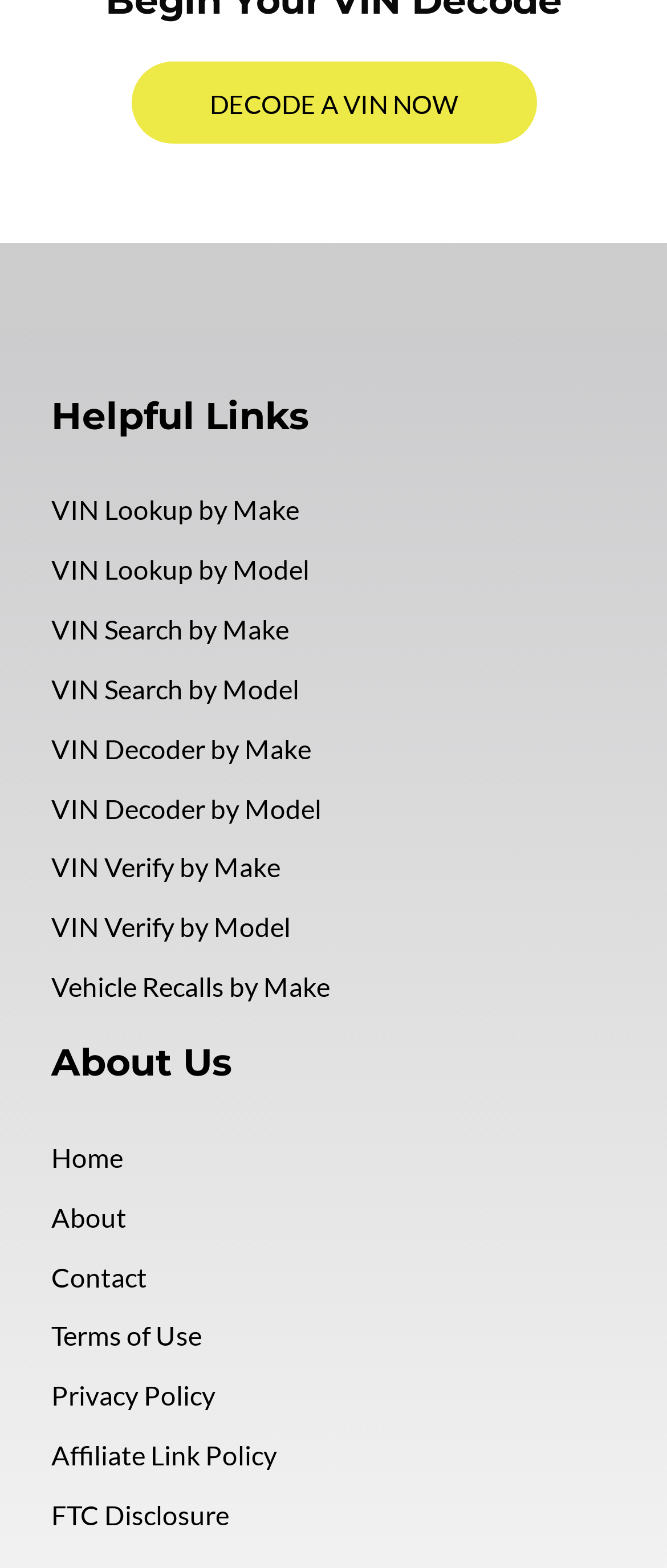Identify the bounding box coordinates of the clickable region necessary to fulfill the following instruction: "Contact us". The bounding box coordinates should be four float numbers between 0 and 1, i.e., [left, top, right, bottom].

[0.077, 0.804, 0.221, 0.824]